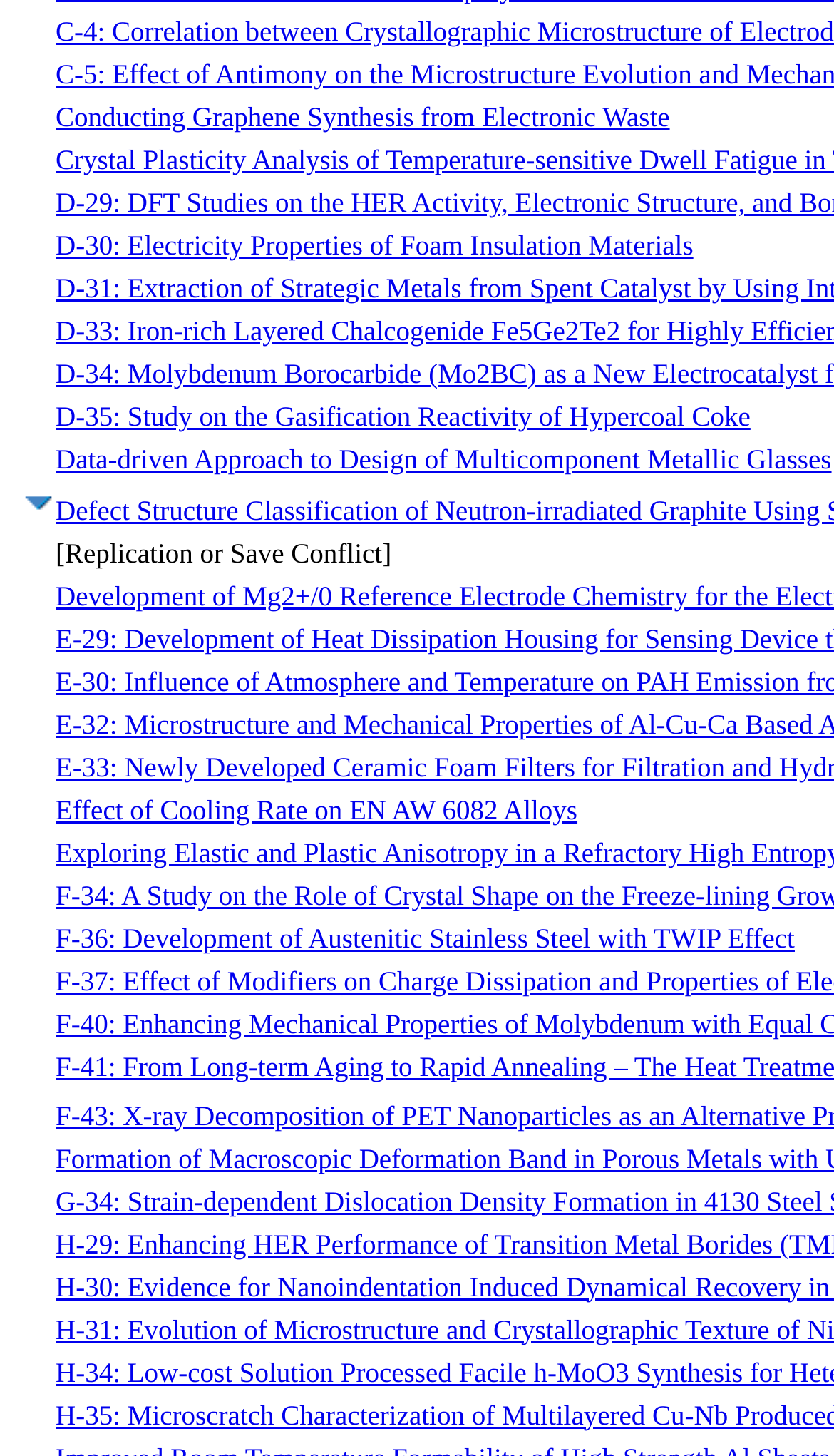What is the topic of the first link?
Kindly offer a comprehensive and detailed response to the question.

I looked at the OCR text of the first link element, which is 'Conducting Graphene Synthesis from Electronic Waste', and extracted the main topic, which is Graphene Synthesis.